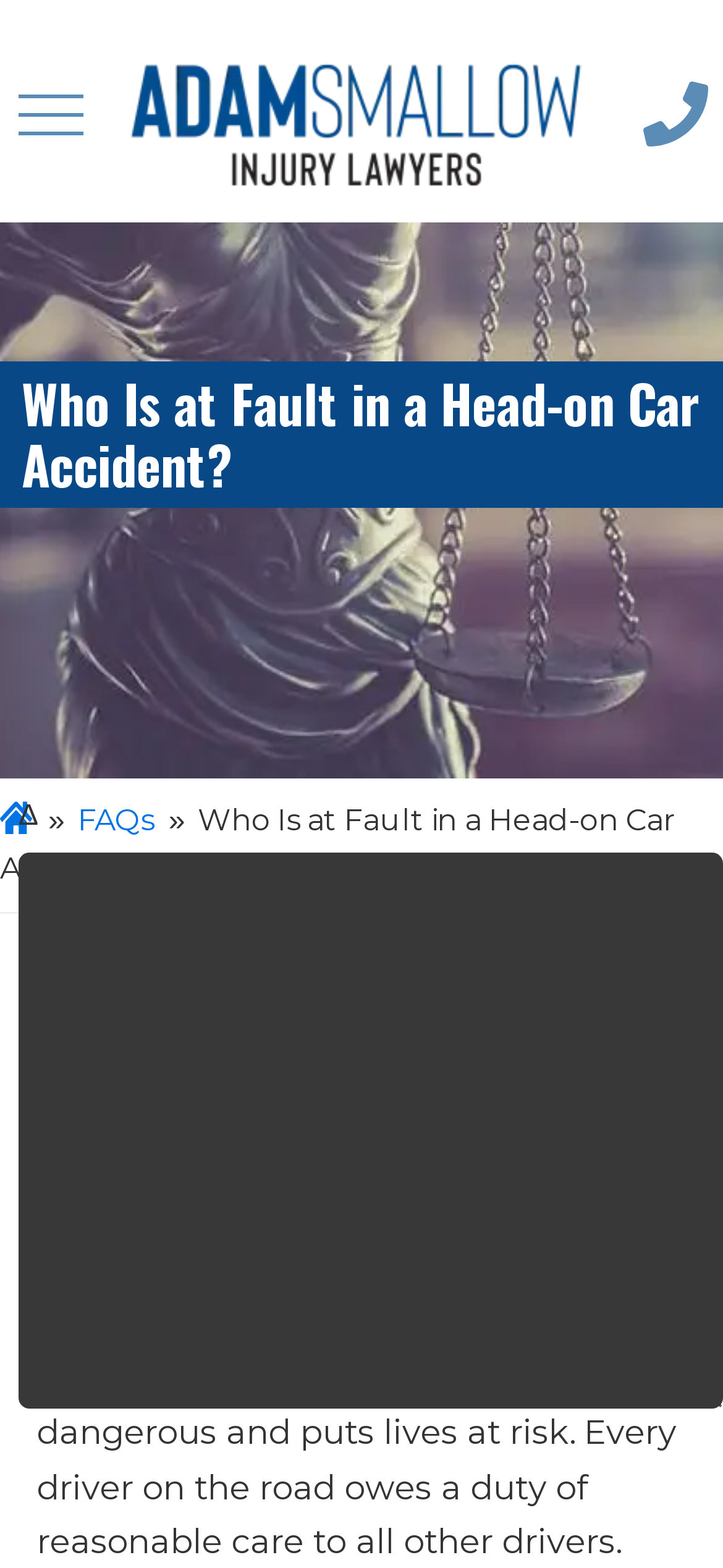How many images are there on the webpage?
Respond to the question with a well-detailed and thorough answer.

There are four images on the webpage, one for the lawyer, one for the phone icon, one for the heading, and one for the static text.